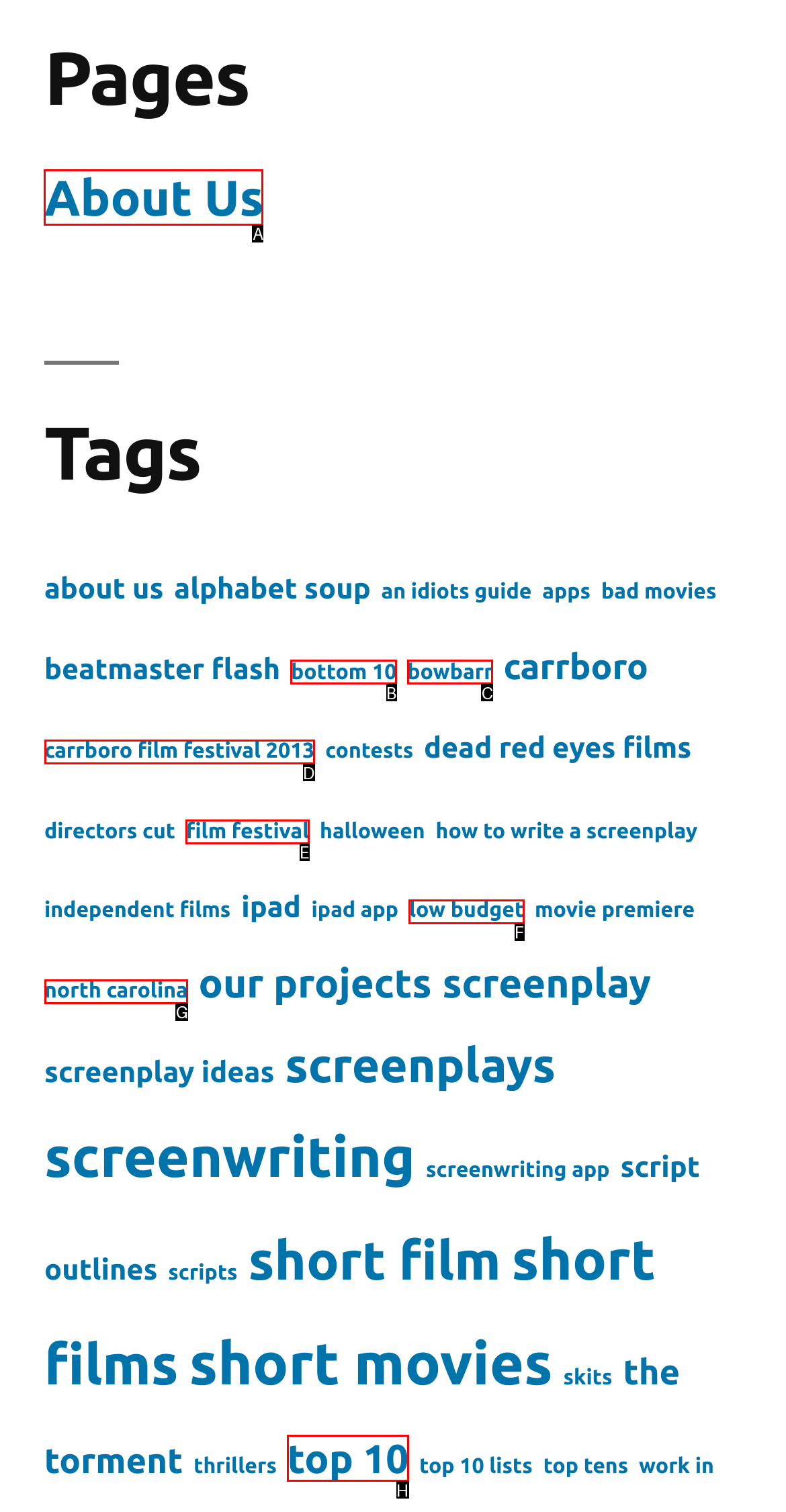Choose the HTML element that should be clicked to accomplish the task: Click on the 'About Us' link. Answer with the letter of the chosen option.

A